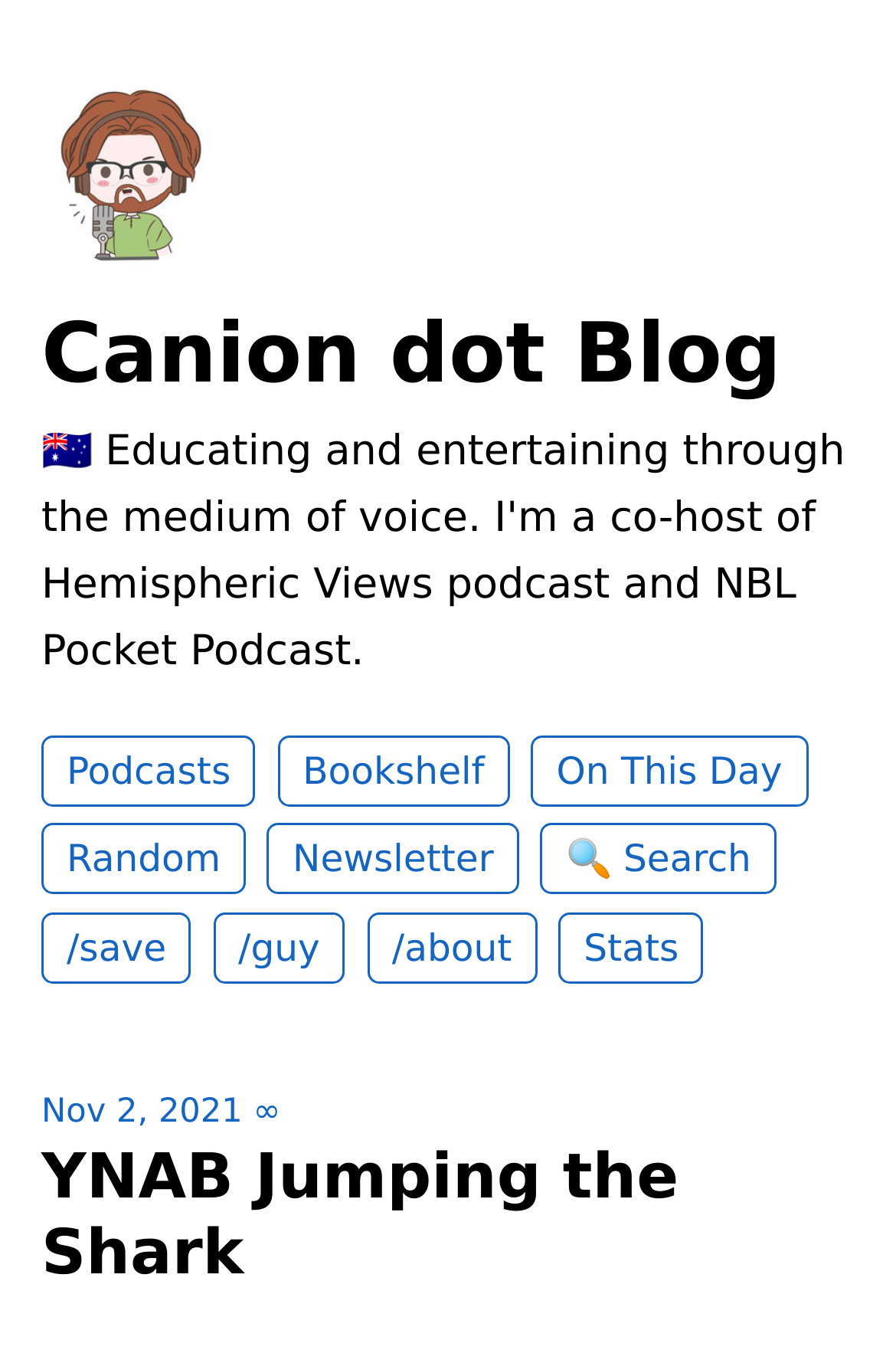Locate the bounding box coordinates of the region to be clicked to comply with the following instruction: "search on the website". The coordinates must be four float numbers between 0 and 1, in the form [left, top, right, bottom].

[0.603, 0.609, 0.867, 0.661]